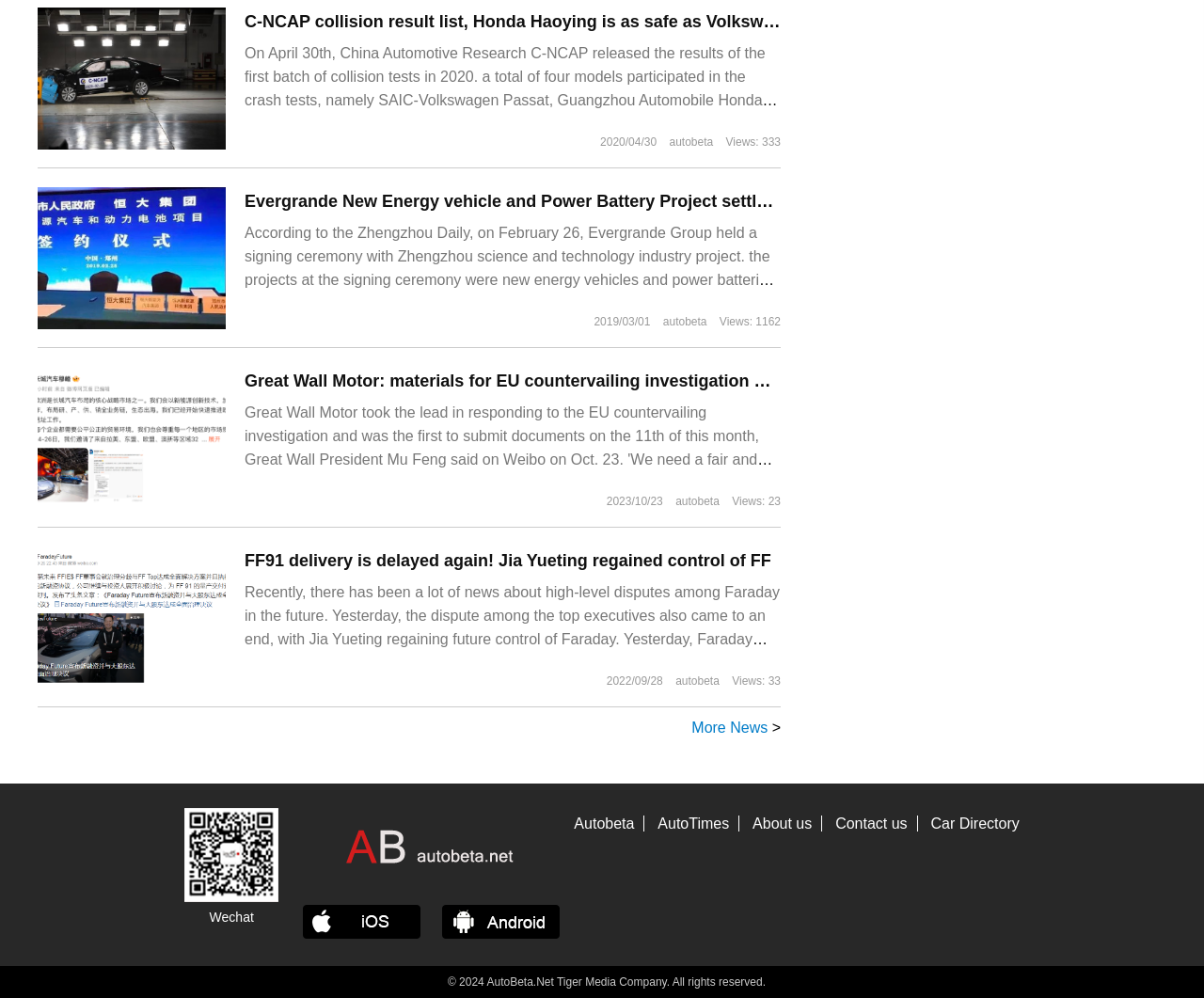Please pinpoint the bounding box coordinates for the region I should click to adhere to this instruction: "Read the 'Great Wall Motor: materials for EU countervailing investigation have been submitted' article".

[0.203, 0.373, 0.766, 0.392]